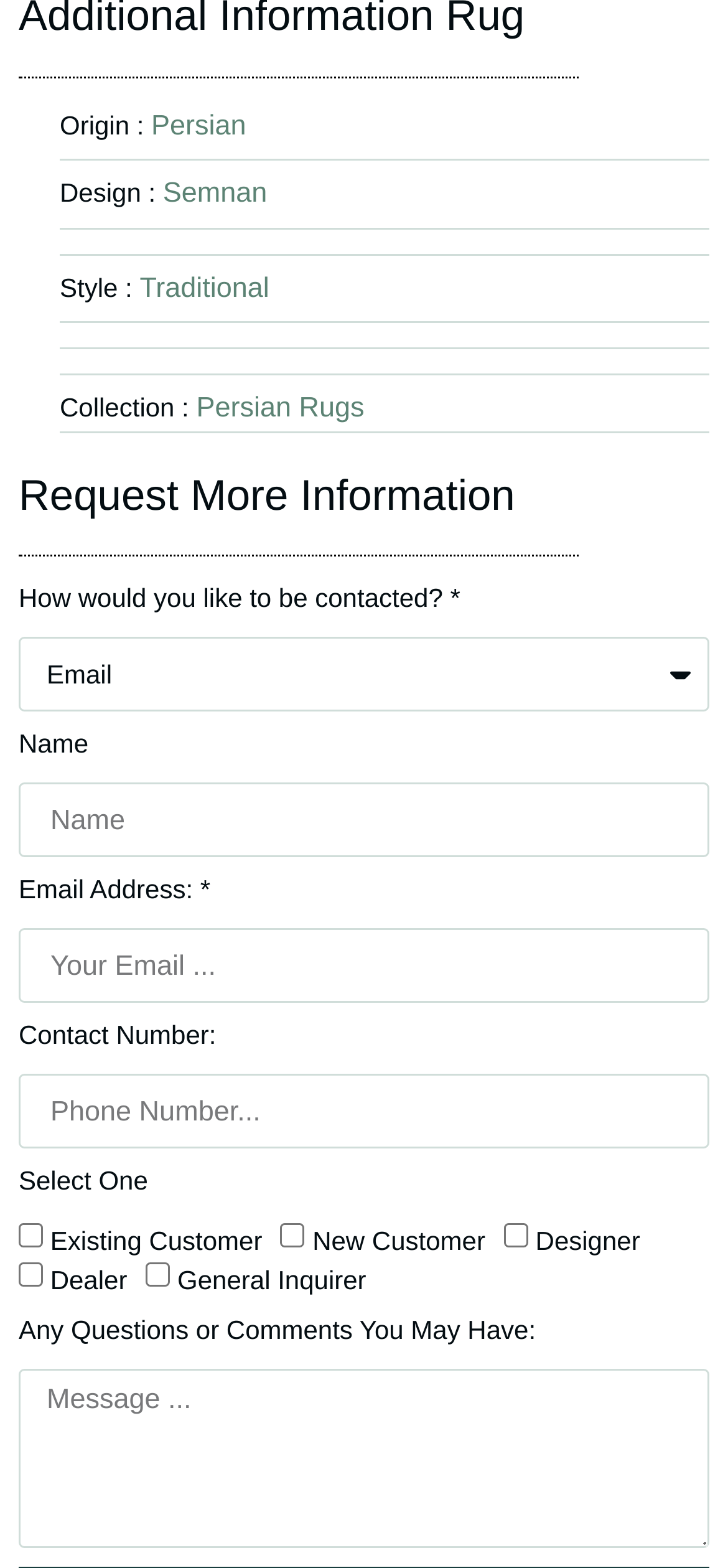Please identify the bounding box coordinates of where to click in order to follow the instruction: "Check 'Existing Customer'".

[0.026, 0.781, 0.059, 0.796]